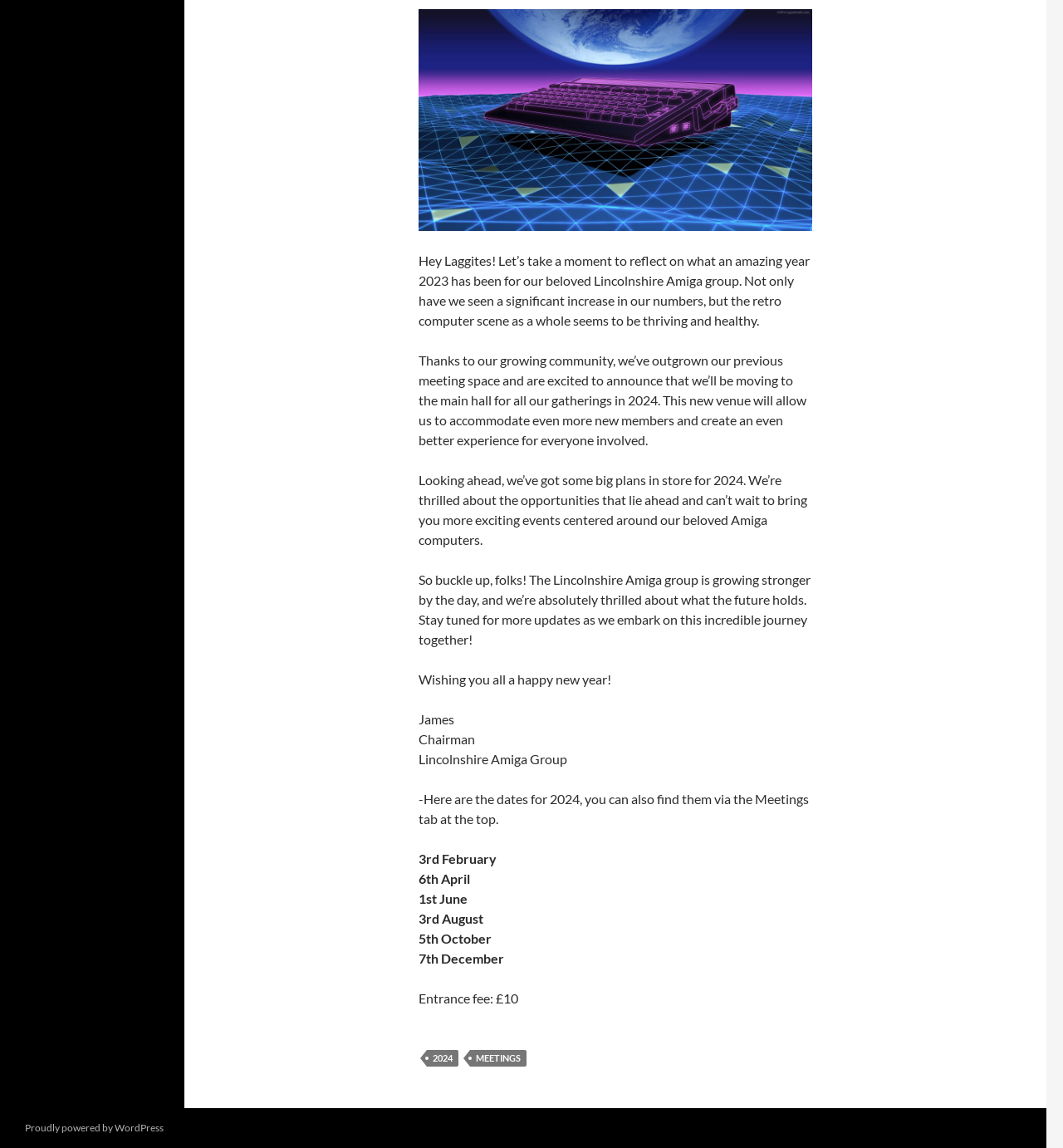Provide the bounding box coordinates of the UI element that matches the description: "alt="Civility Partners"".

None